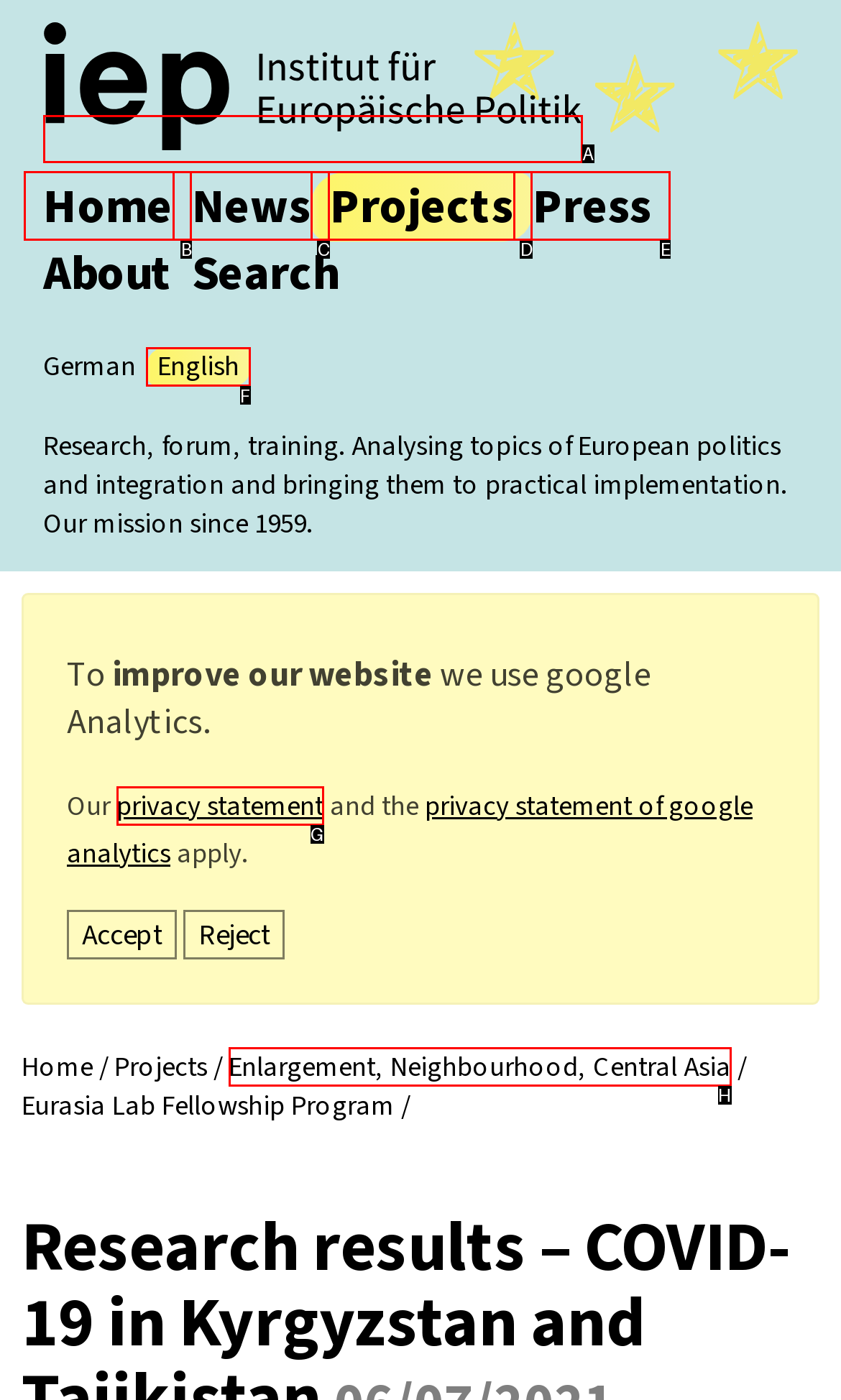Which lettered UI element aligns with this description: Enlargement, Neighbourhood, Central Asia
Provide your answer using the letter from the available choices.

H